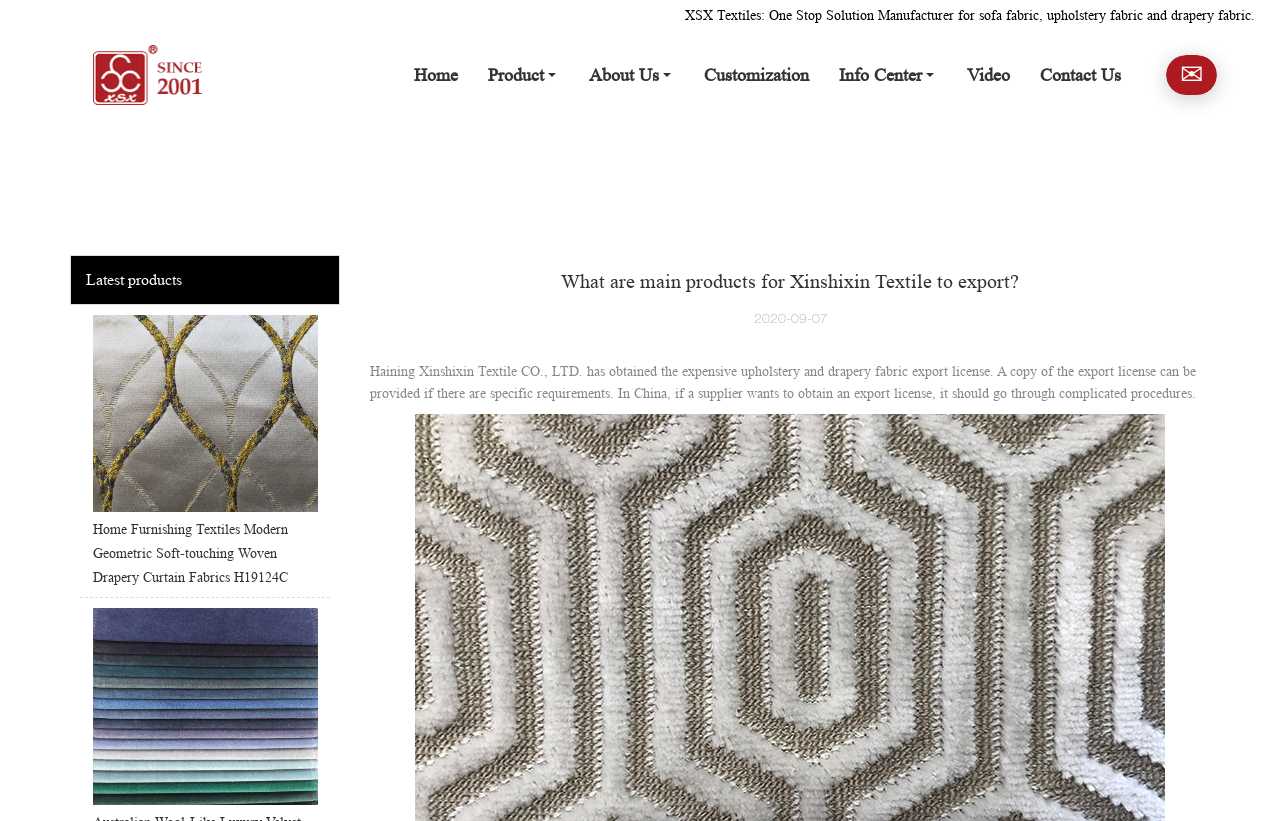How many main navigation links are there?
Based on the image, give a concise answer in the form of a single word or short phrase.

7